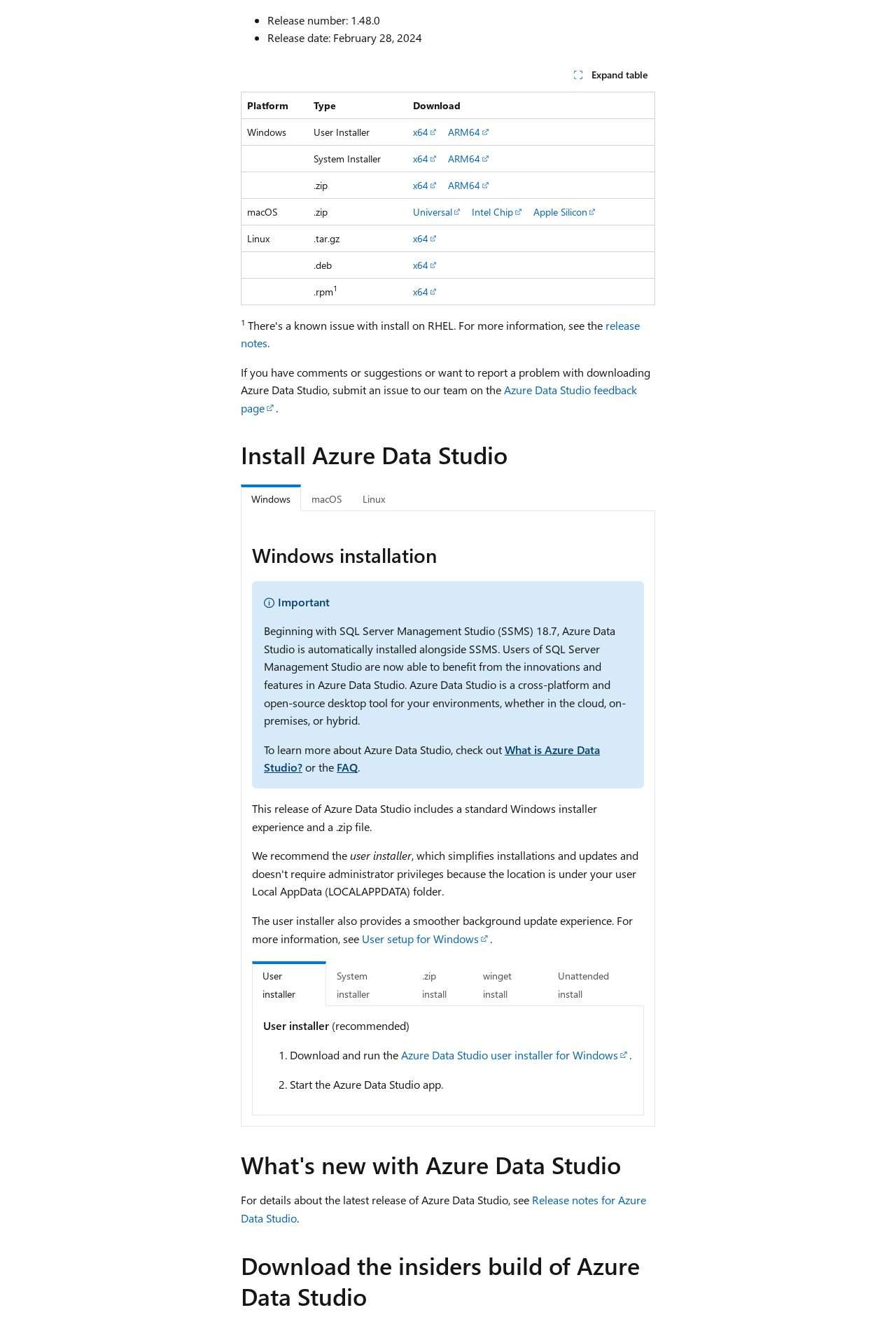Could you find the bounding box coordinates of the clickable area to complete this instruction: "View release notes"?

[0.269, 0.24, 0.714, 0.264]